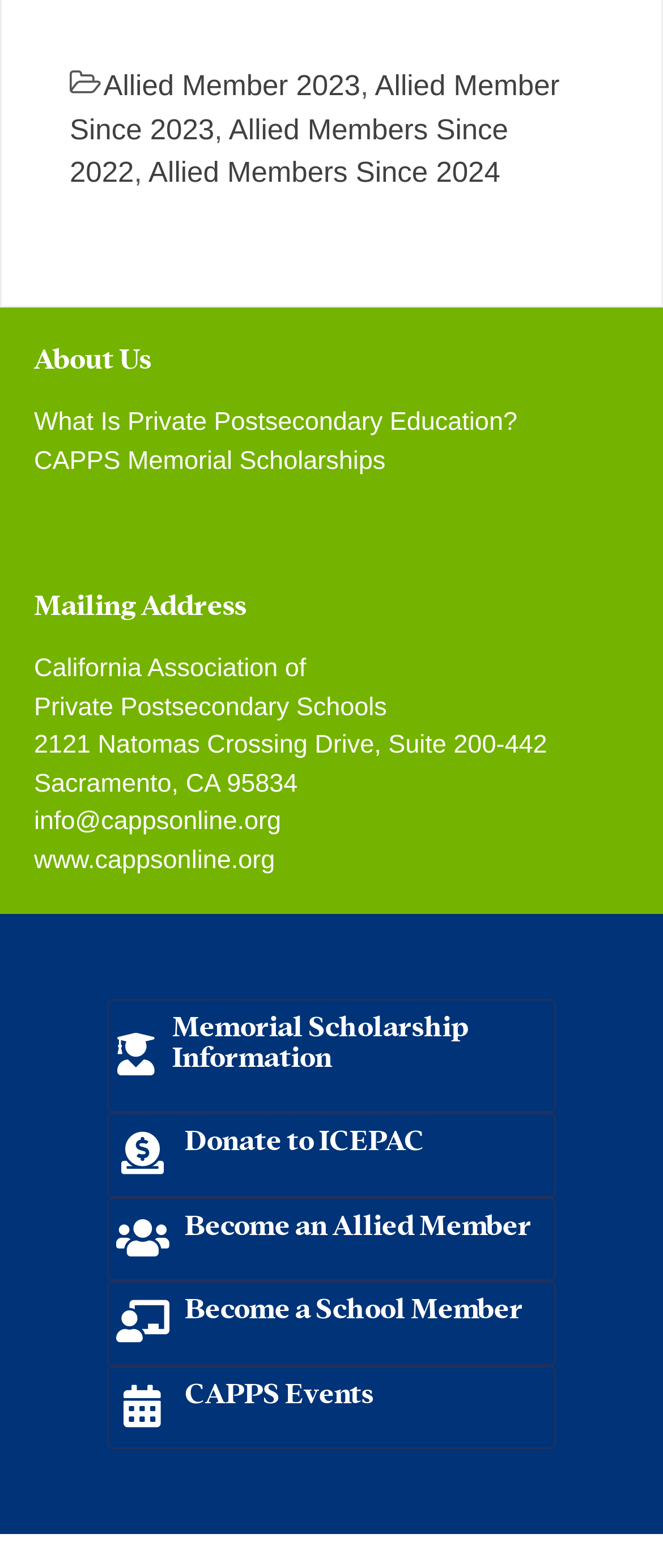Answer the following in one word or a short phrase: 
What is the website of the California Association of Private Postsecondary Schools?

www.cappsonline.org